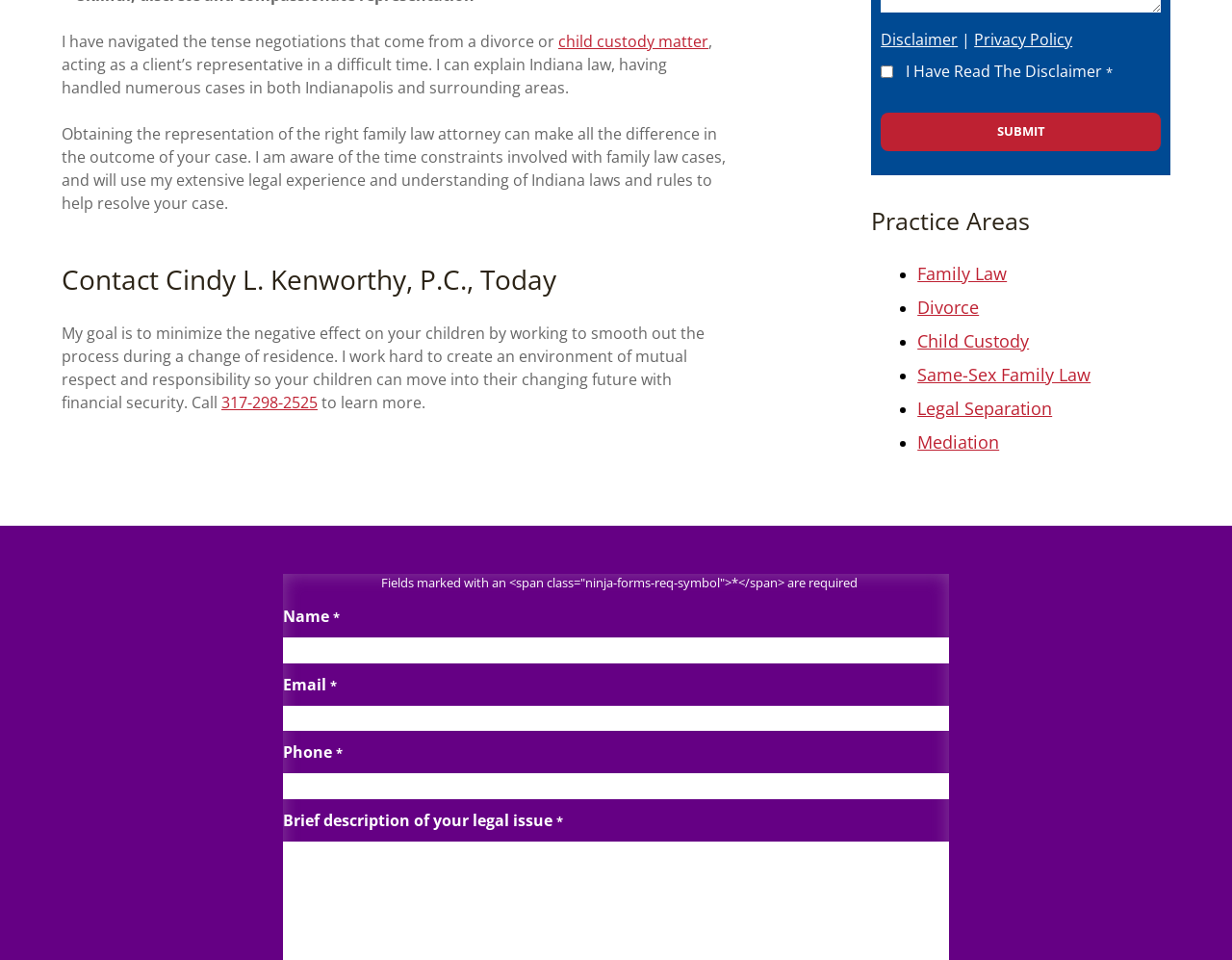Can you find the bounding box coordinates for the UI element given this description: "Same-Sex Family Law"? Provide the coordinates as four float numbers between 0 and 1: [left, top, right, bottom].

[0.745, 0.378, 0.885, 0.402]